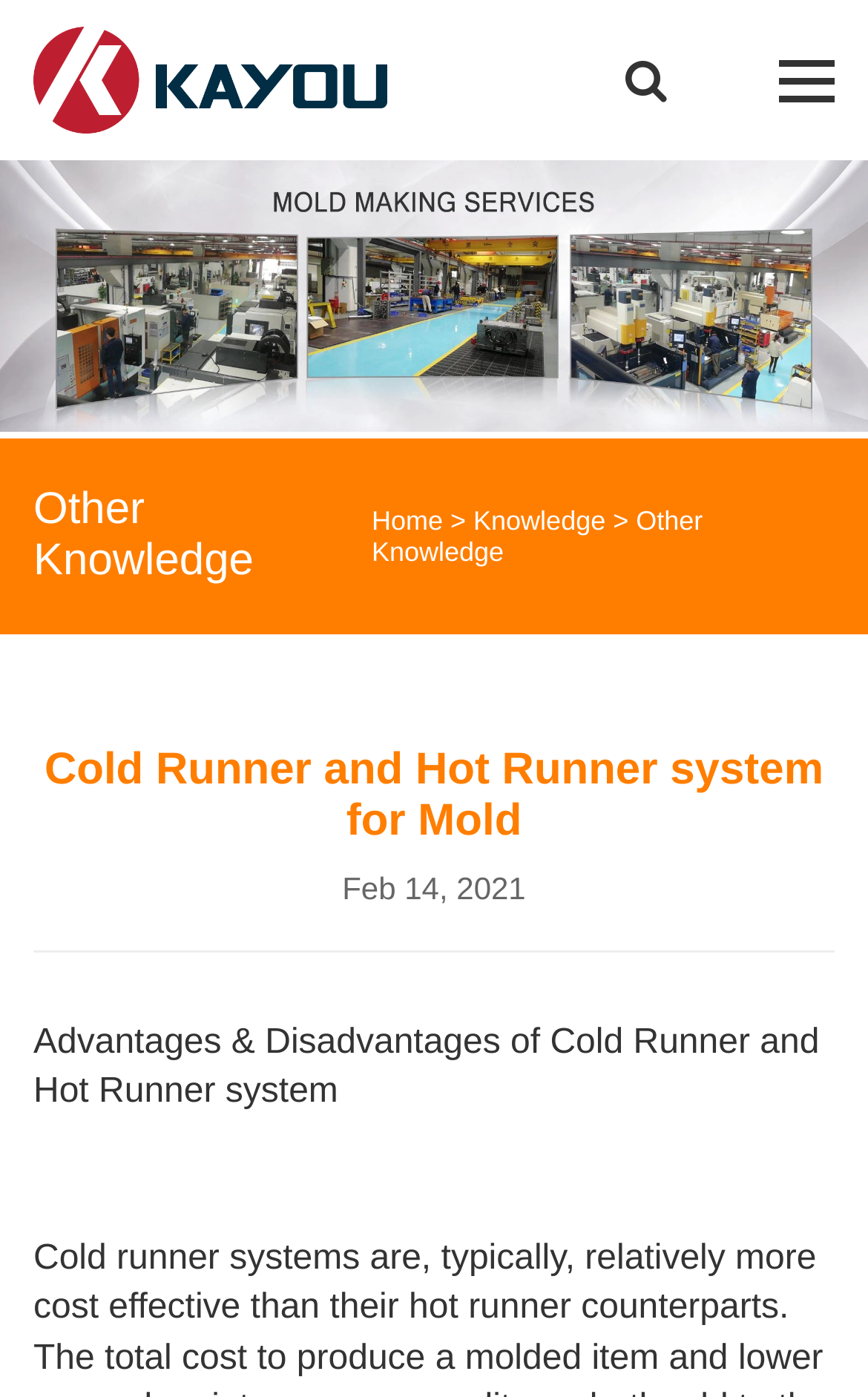Please give a succinct answer to the question in one word or phrase:
What is the topic of the latest article?

Cold Runner and Hot Runner system